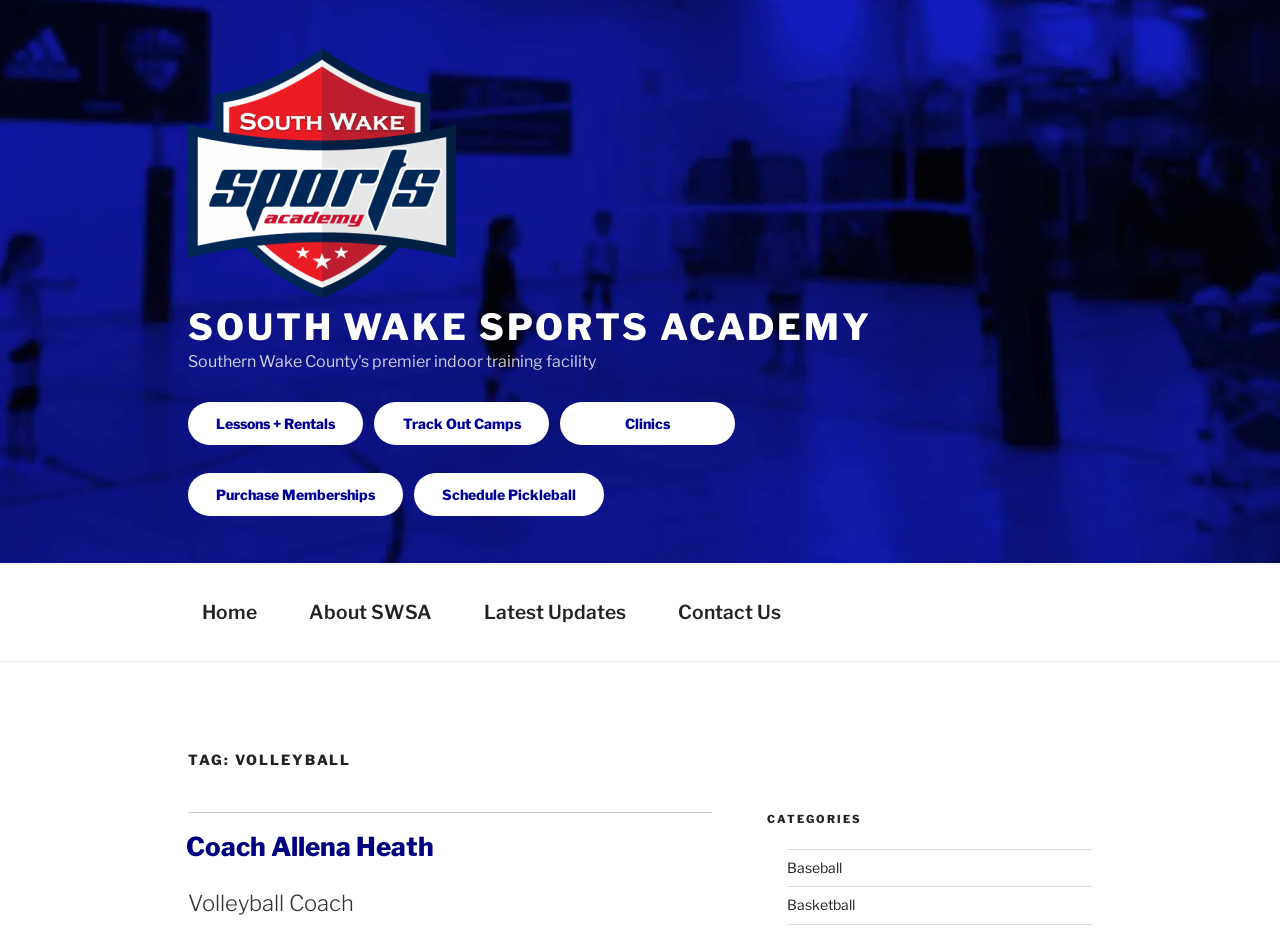Select the bounding box coordinates of the element I need to click to carry out the following instruction: "check Schedule Pickleball".

[0.323, 0.506, 0.472, 0.552]